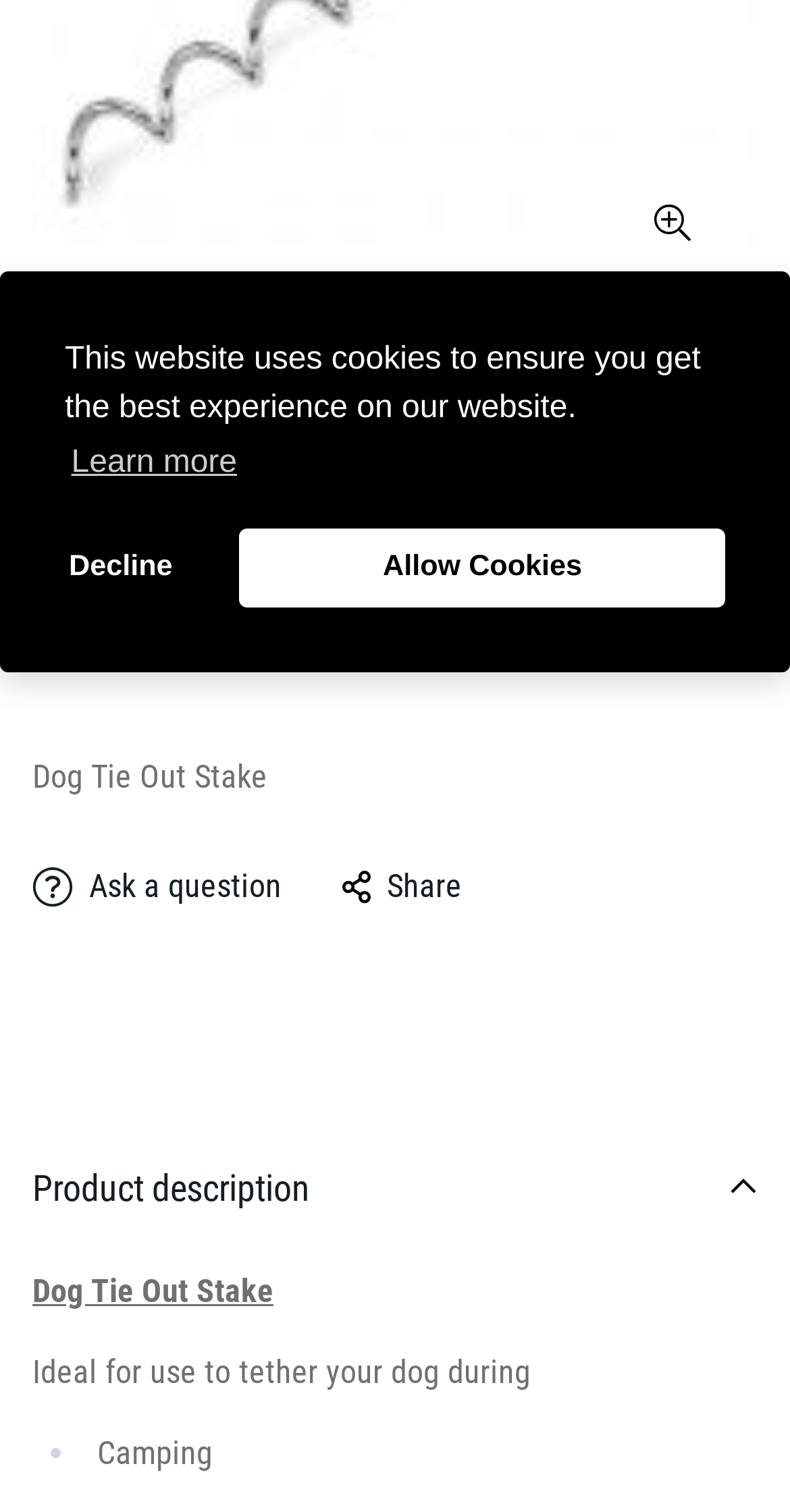Please locate the UI element described by "Learn more" and provide its bounding box coordinates.

[0.082, 0.287, 0.308, 0.327]